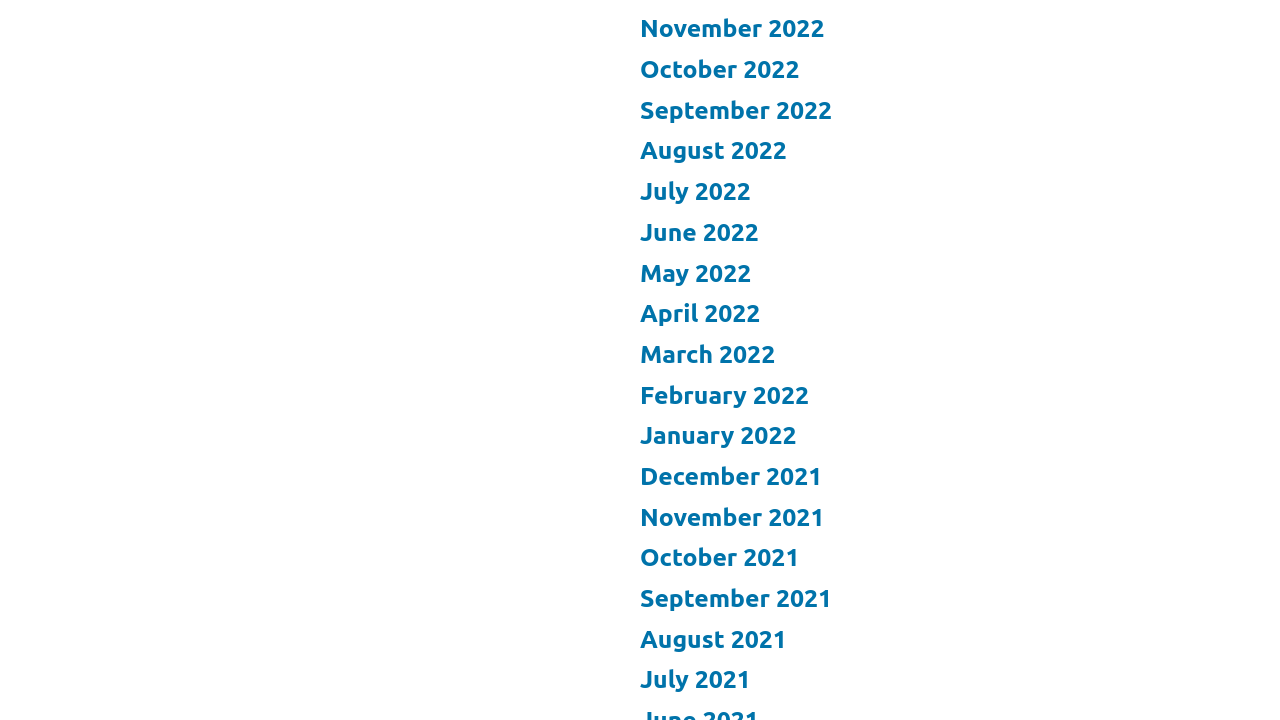Please find the bounding box coordinates of the section that needs to be clicked to achieve this instruction: "access January 2022".

[0.5, 0.585, 0.622, 0.624]